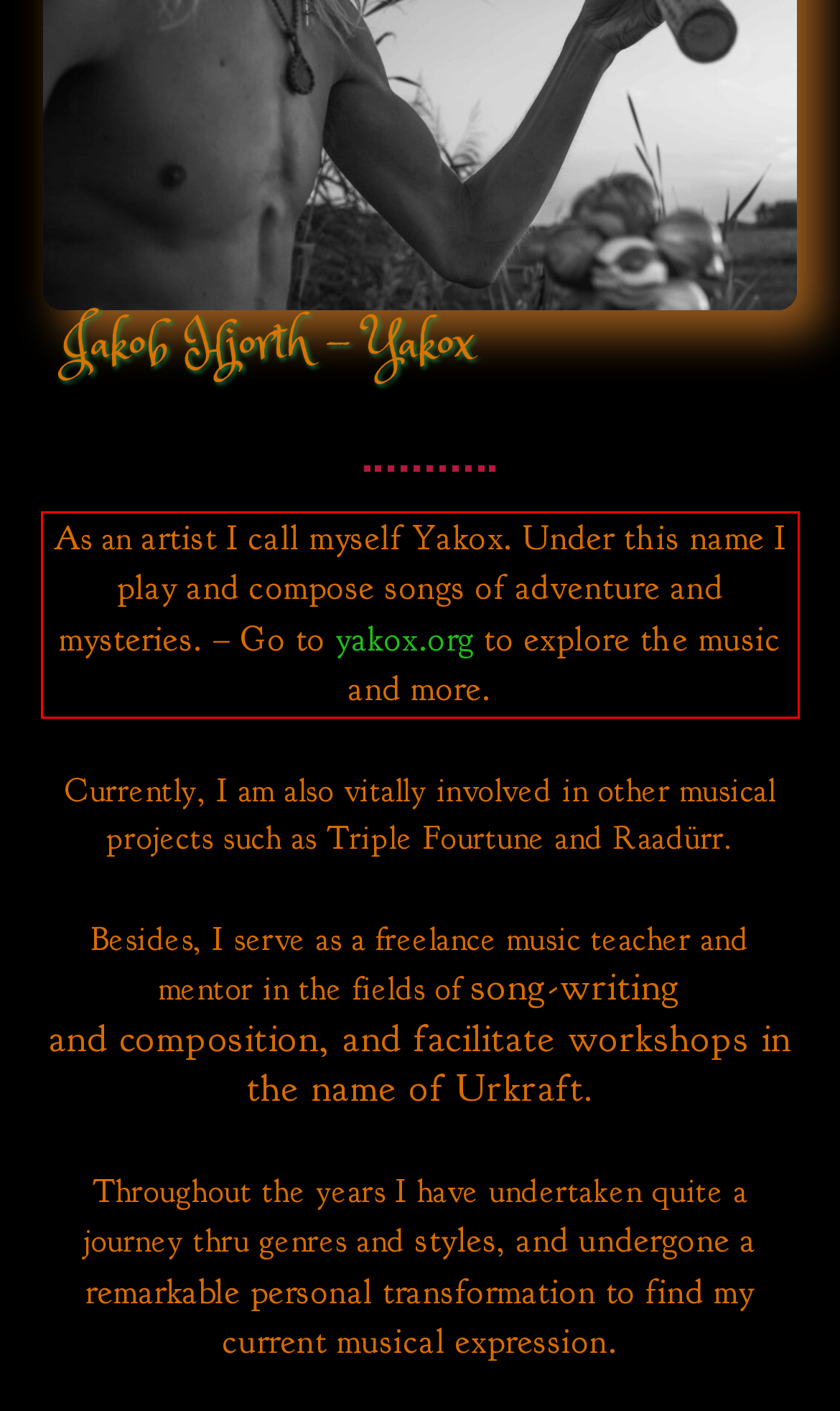You are given a screenshot showing a webpage with a red bounding box. Perform OCR to capture the text within the red bounding box.

As an artist I call myself Yakox. Under this name I play and compose songs of adventure and mysteries. – Go to yakox.org to explore the music and more.